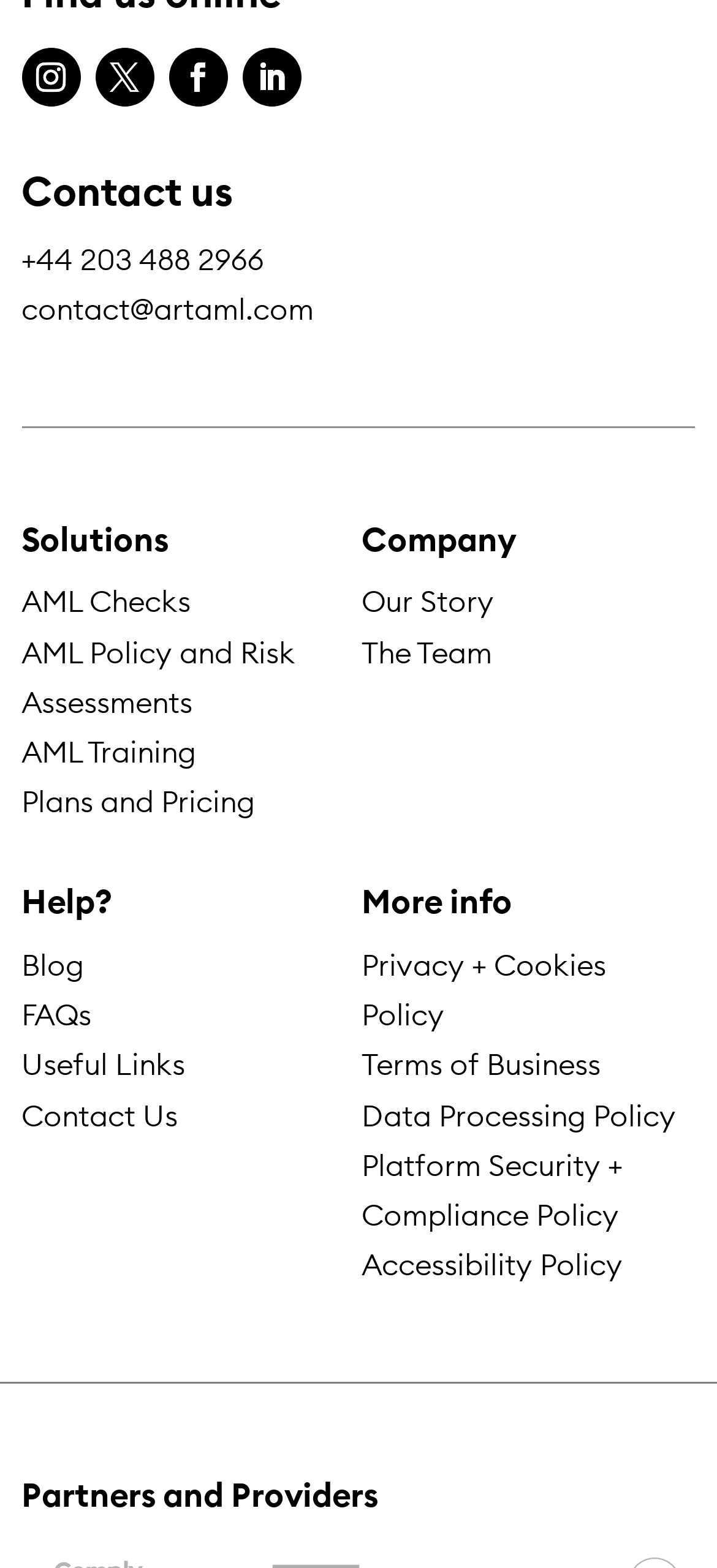What is the third solution provided?
Based on the screenshot, give a detailed explanation to answer the question.

I found the solutions by looking at the link elements under the 'Solutions' heading, and the third solution is explicitly stated as 'AML Training'.